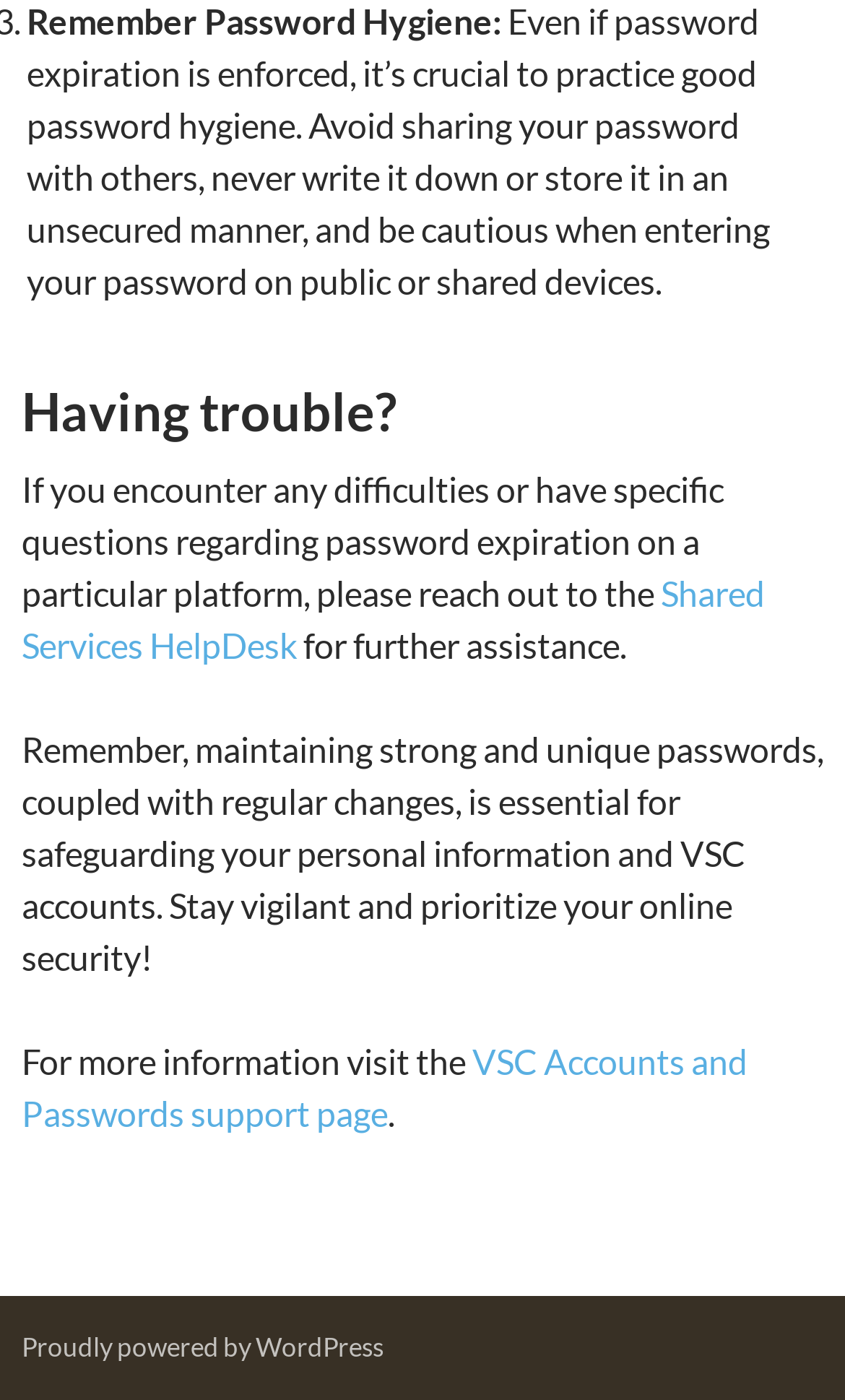Provide a brief response to the question below using one word or phrase:
What is the tone of the webpage regarding online security?

Vigilant